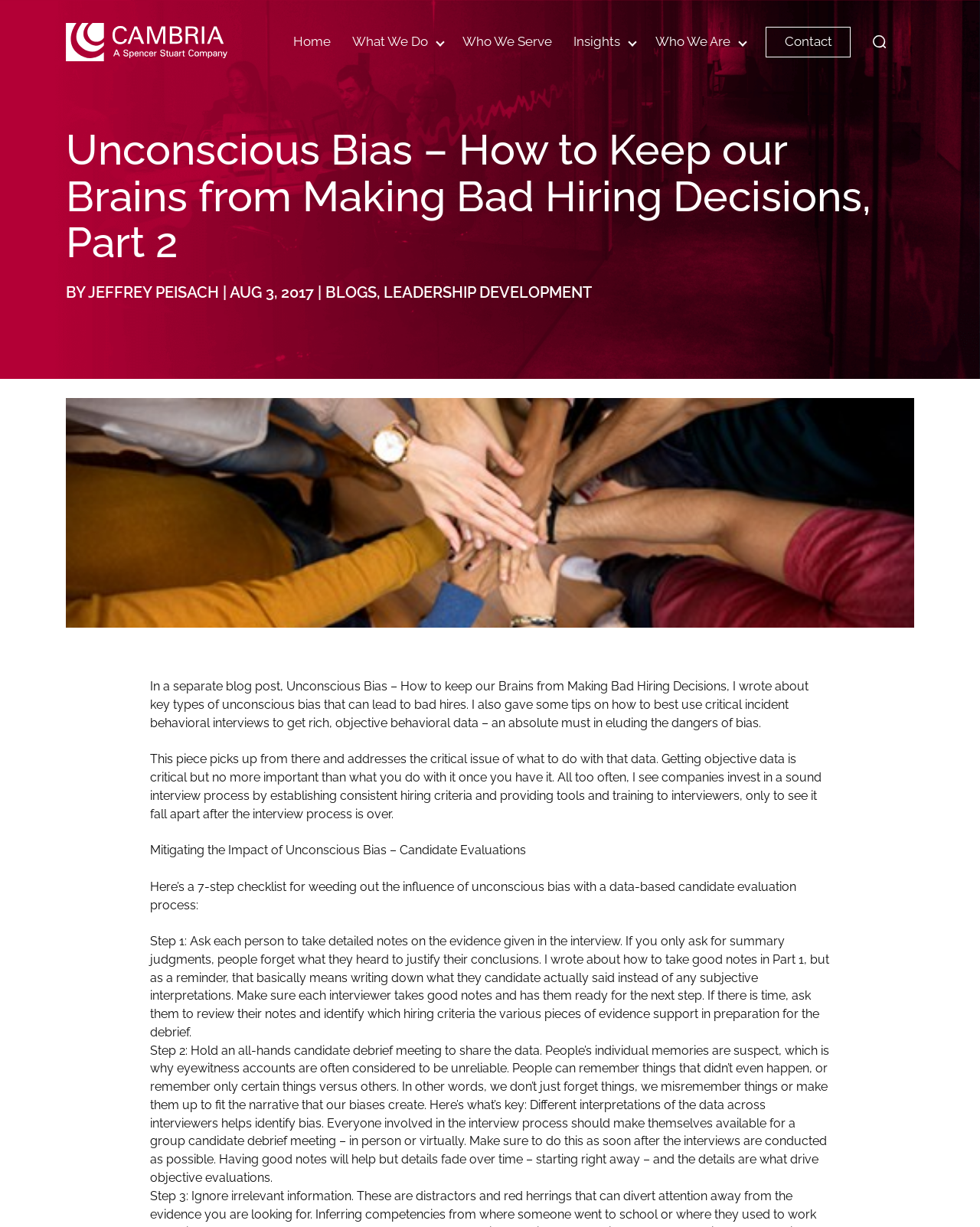Locate the bounding box coordinates of the clickable region to complete the following instruction: "Learn more about Unconscious Bias."

[0.154, 0.554, 0.825, 0.595]